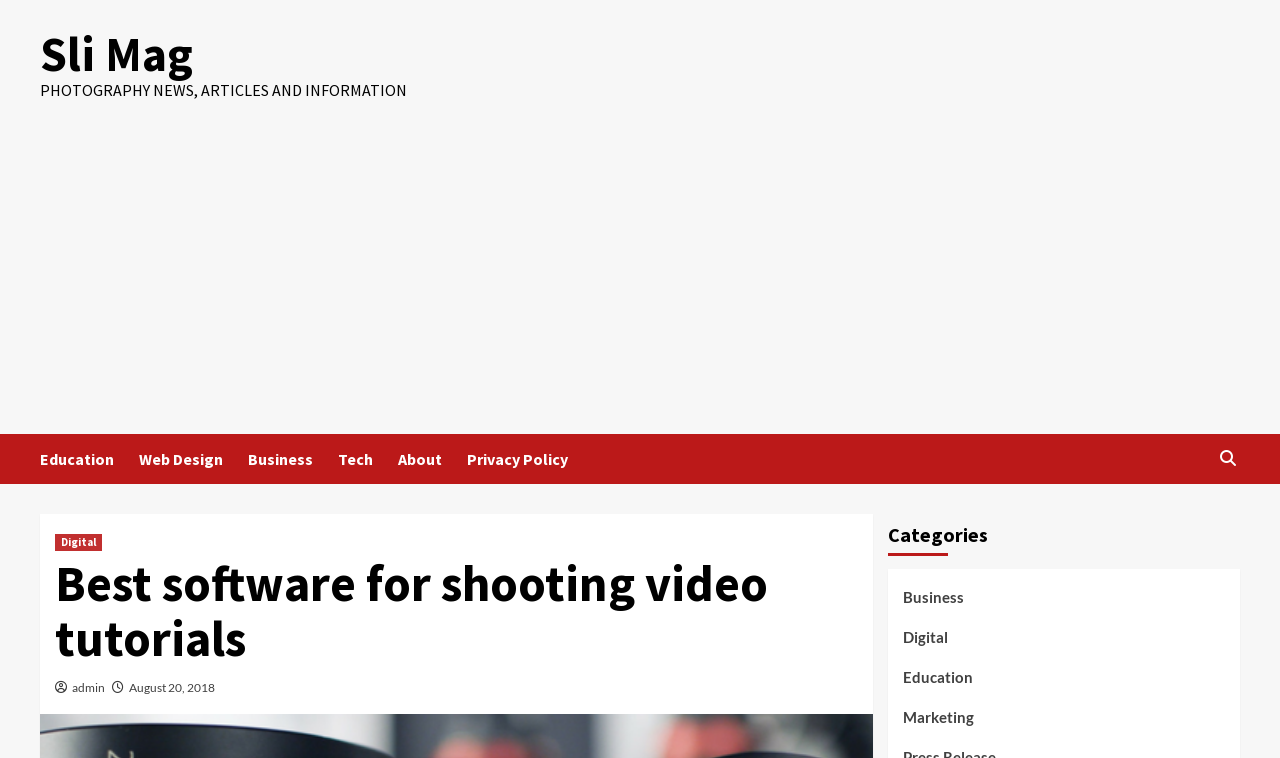Could you indicate the bounding box coordinates of the region to click in order to complete this instruction: "Click on the 'Sli Mag' link".

[0.031, 0.032, 0.151, 0.111]